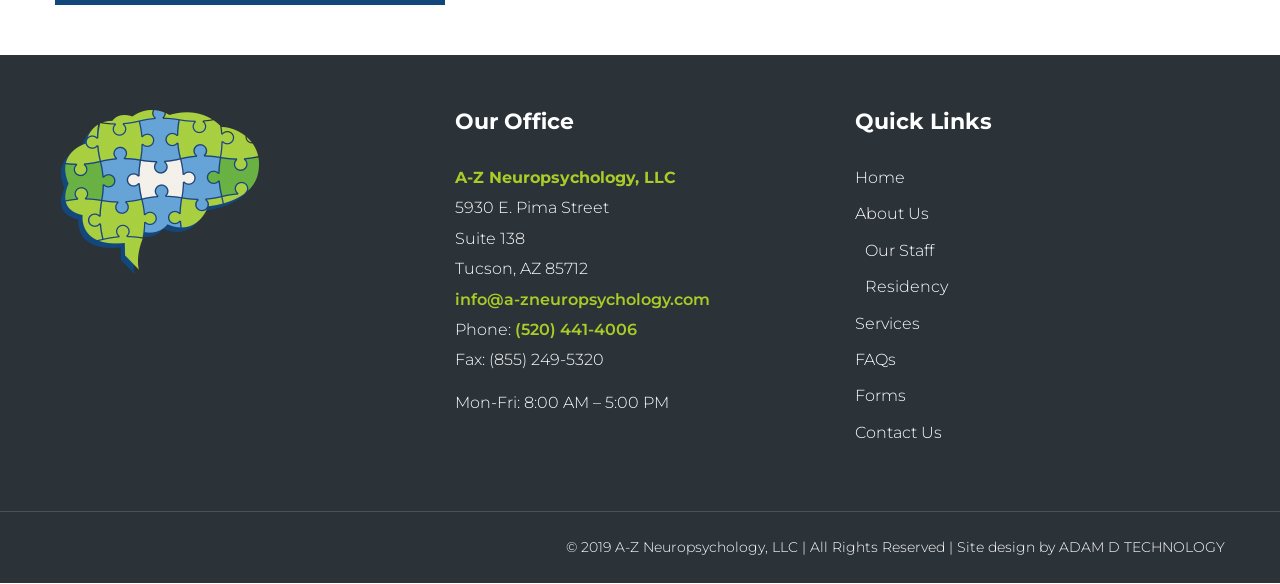Find the bounding box coordinates of the clickable element required to execute the following instruction: "go to next page". Provide the coordinates as four float numbers between 0 and 1, i.e., [left, top, right, bottom].

None